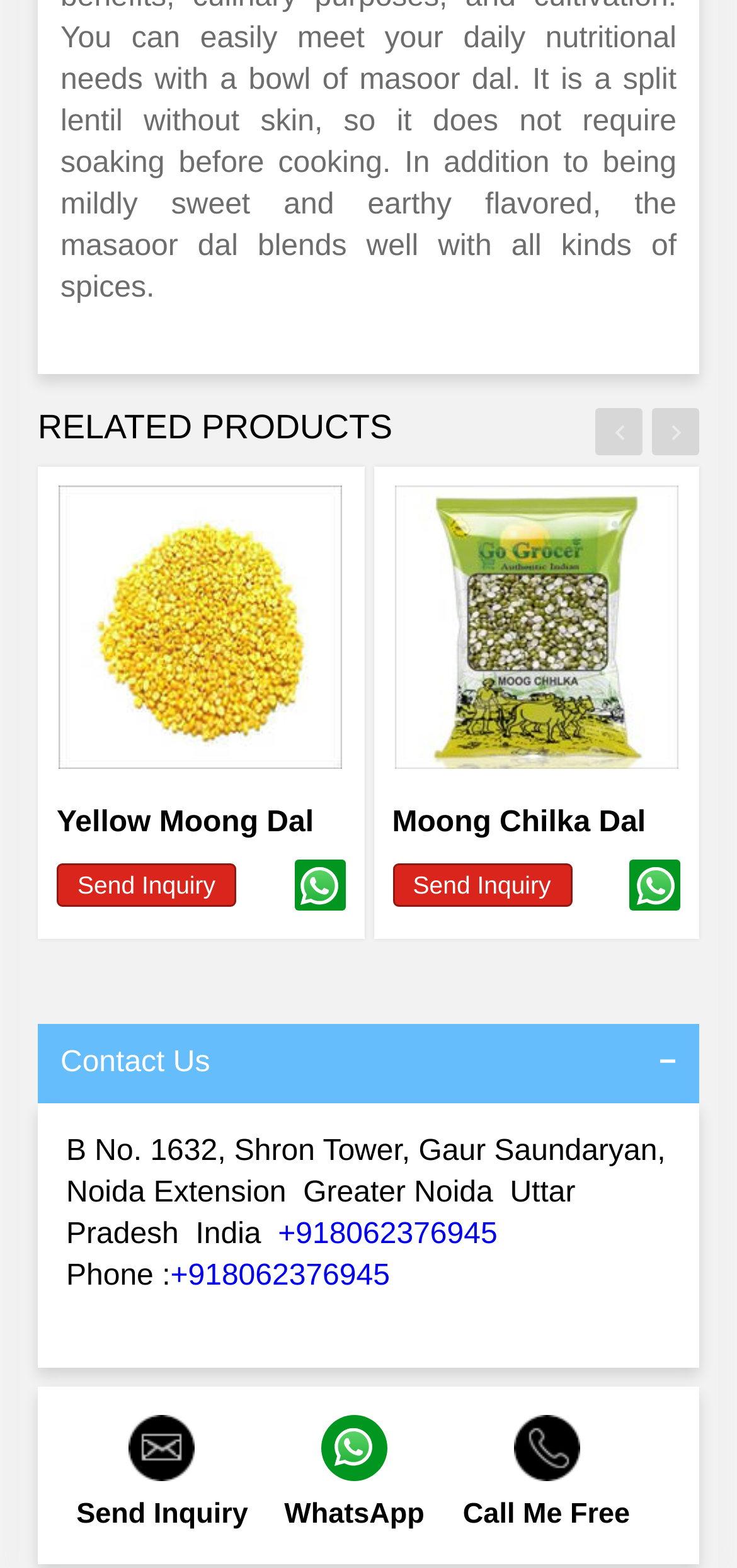What is the location of the company?
Based on the screenshot, respond with a single word or phrase.

Greater Noida, Uttar Pradesh, India